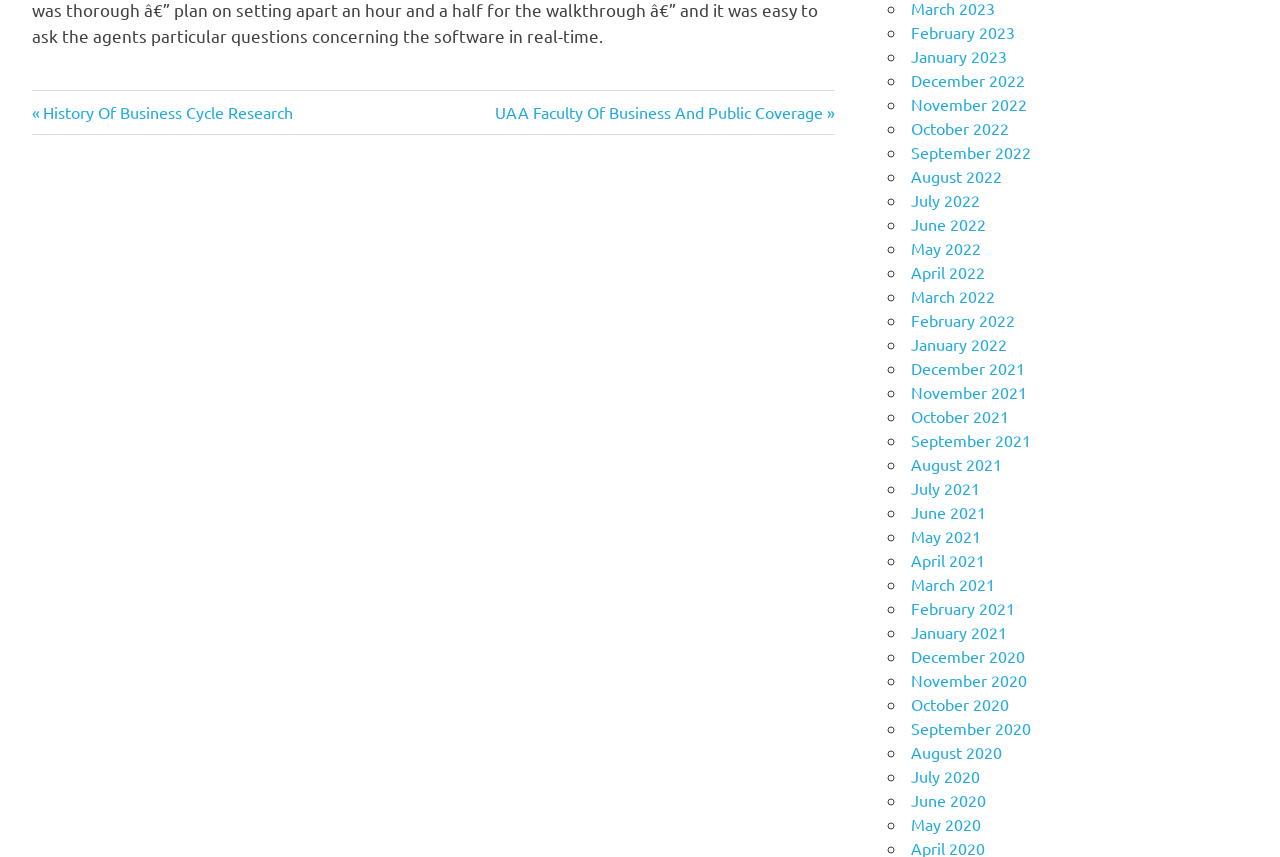Bounding box coordinates are specified in the format (top-left x, top-left y, bottom-right x, bottom-right y). All values are floating point numbers bounded between 0 and 1. Please provide the bounding box coordinate of the region this sentence describes: archives

[0.025, 0.104, 0.077, 0.137]